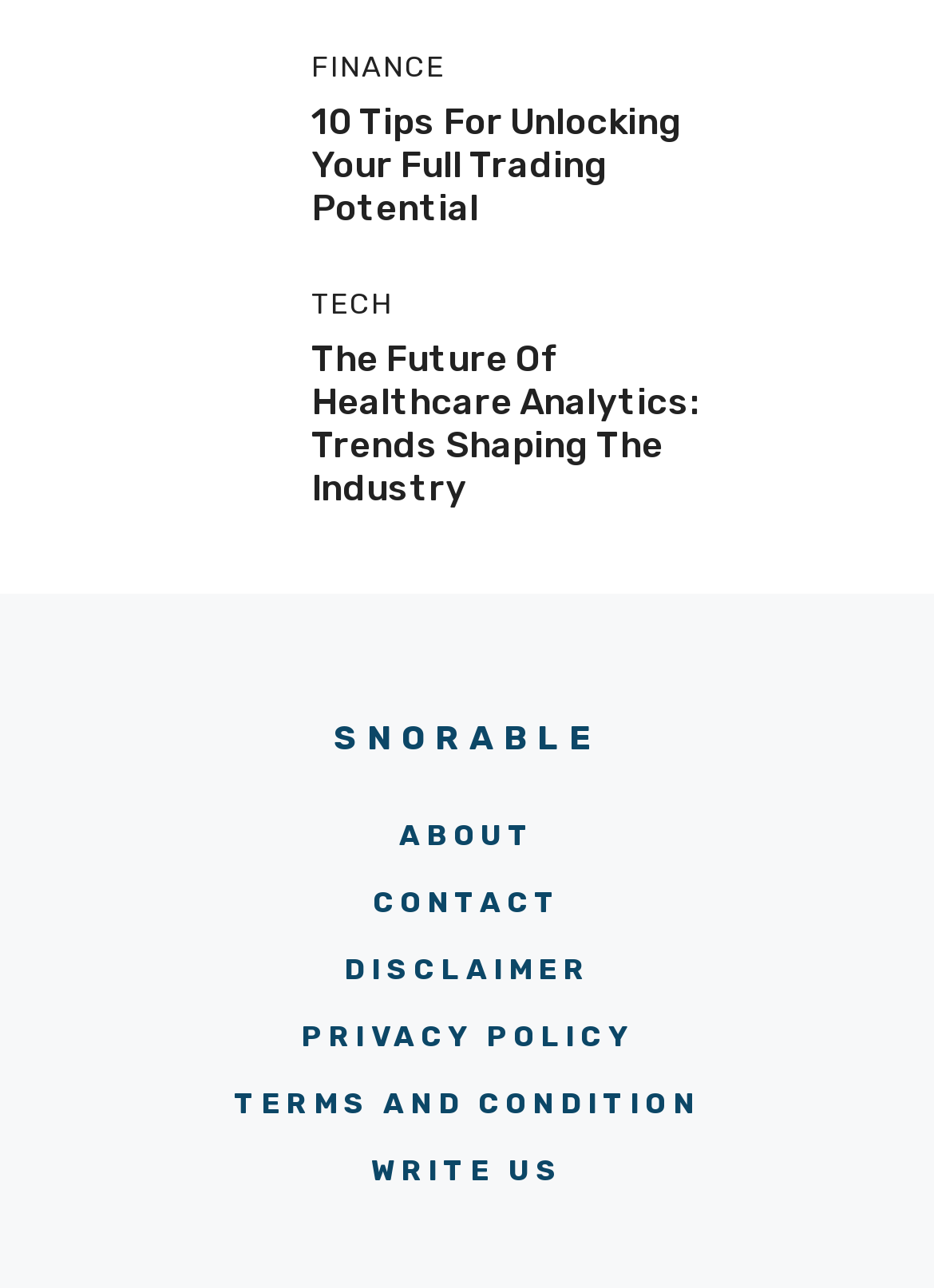Determine the bounding box coordinates of the clickable area required to perform the following instruction: "search in the search box". The coordinates should be represented as four float numbers between 0 and 1: [left, top, right, bottom].

None